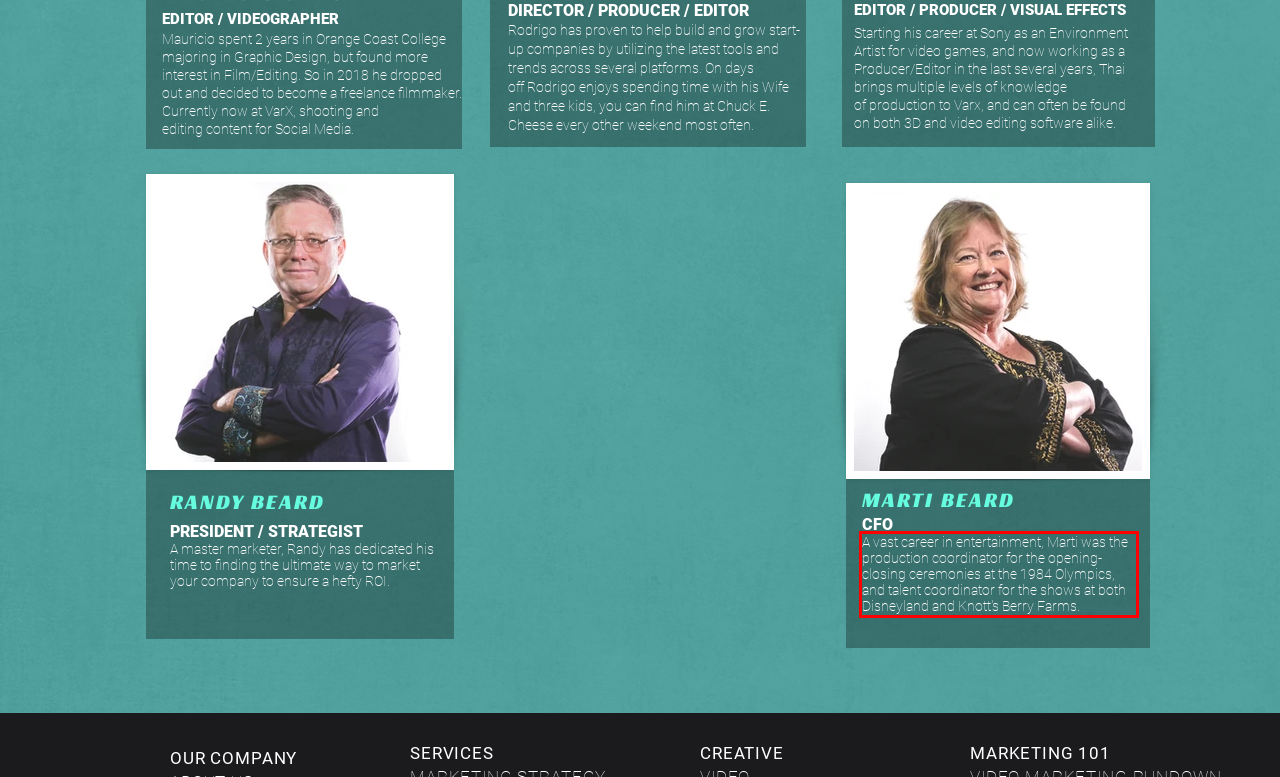You are given a webpage screenshot with a red bounding box around a UI element. Extract and generate the text inside this red bounding box.

A vast career in entertainment, Marti was the production coordinator for the opening-closing ceremonies at the 1984 Olympics, and talent coordinator for the shows at both Disneyland and Knott's Berry Farms.